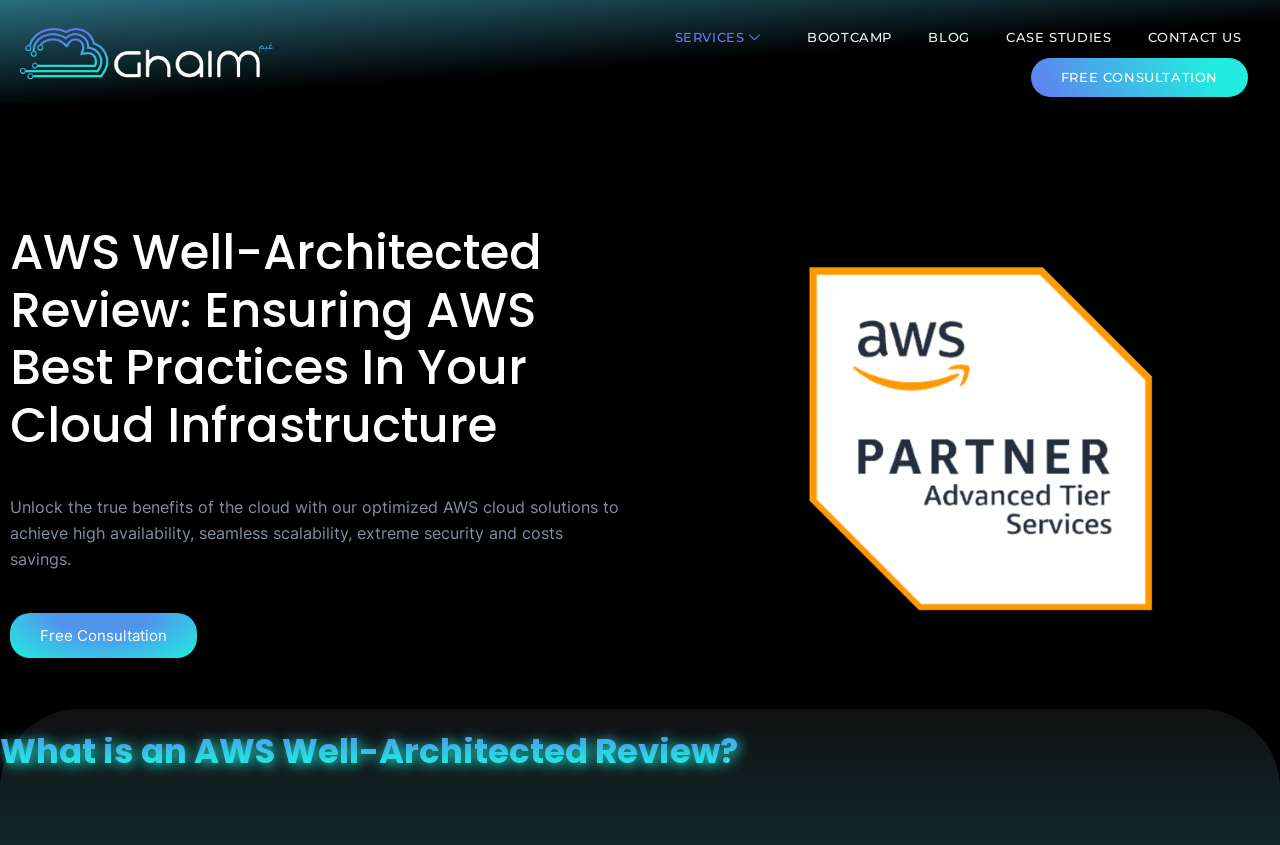How many navigation links are present at the top of the page? Based on the screenshot, please respond with a single word or phrase.

5